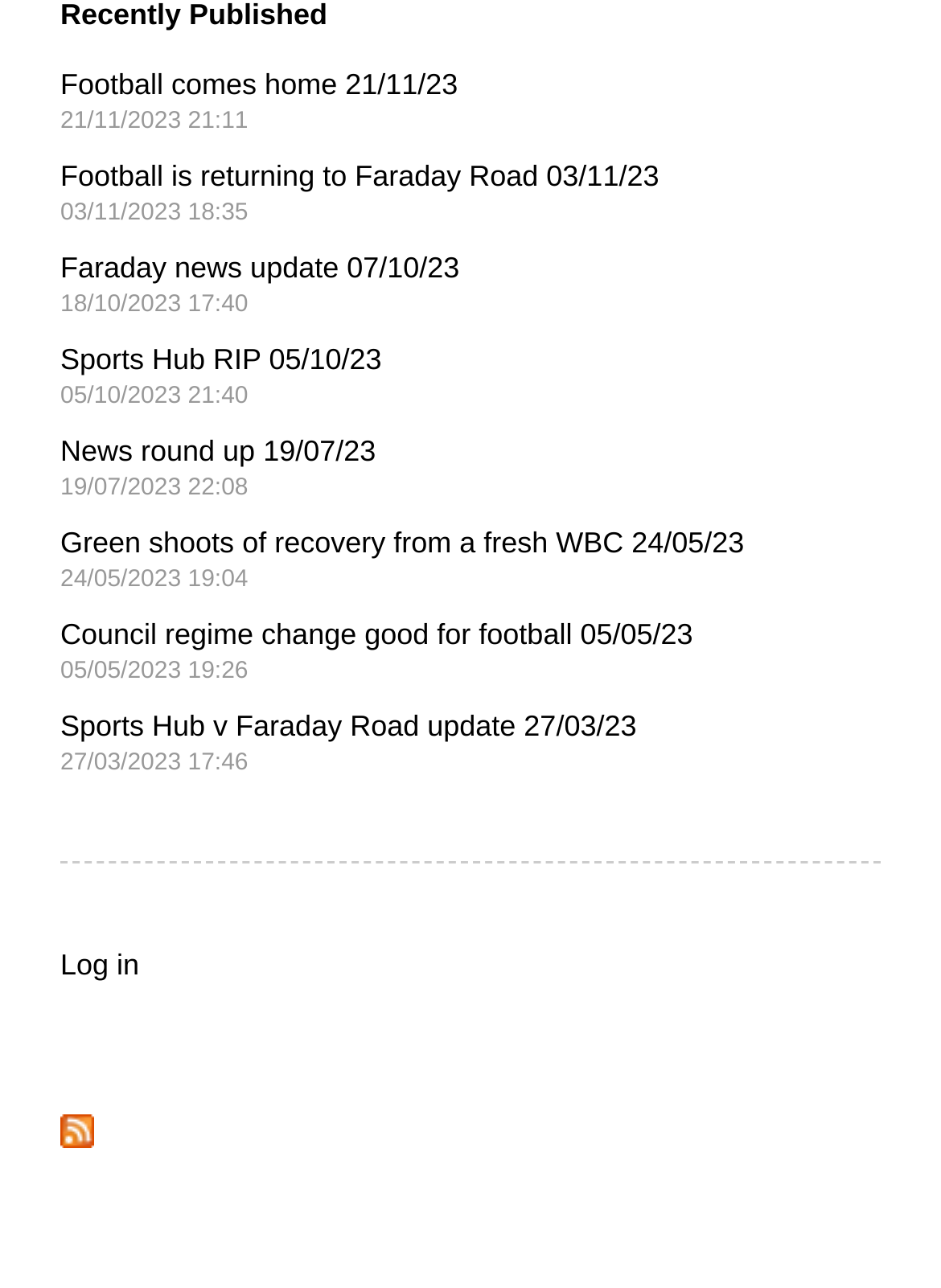Please identify the bounding box coordinates of the area I need to click to accomplish the following instruction: "Log in to the website".

[0.064, 0.736, 0.148, 0.762]